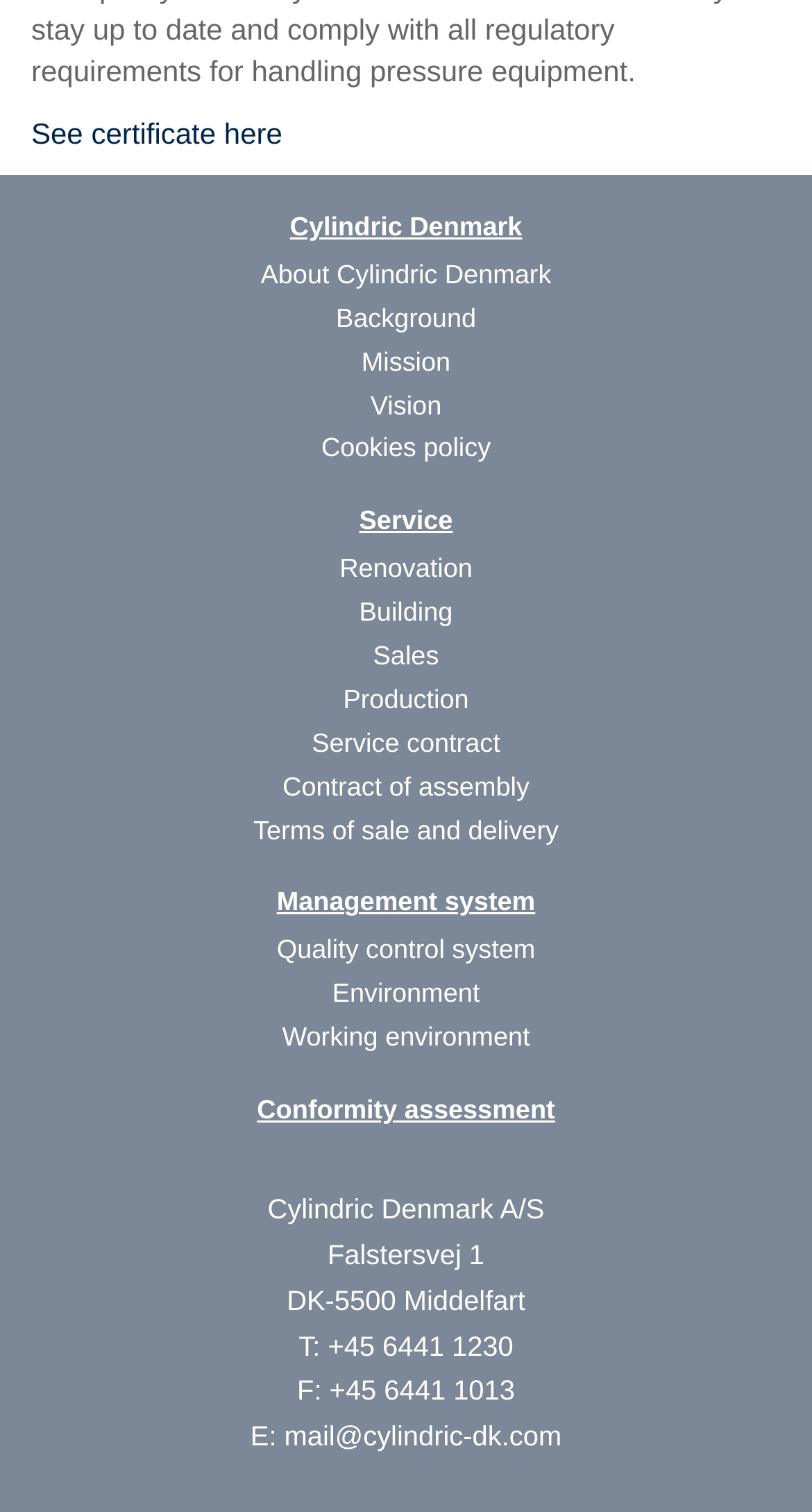Please identify the bounding box coordinates of the element's region that should be clicked to execute the following instruction: "View 'Service contract'". The bounding box coordinates must be four float numbers between 0 and 1, i.e., [left, top, right, bottom].

[0.384, 0.482, 0.616, 0.501]